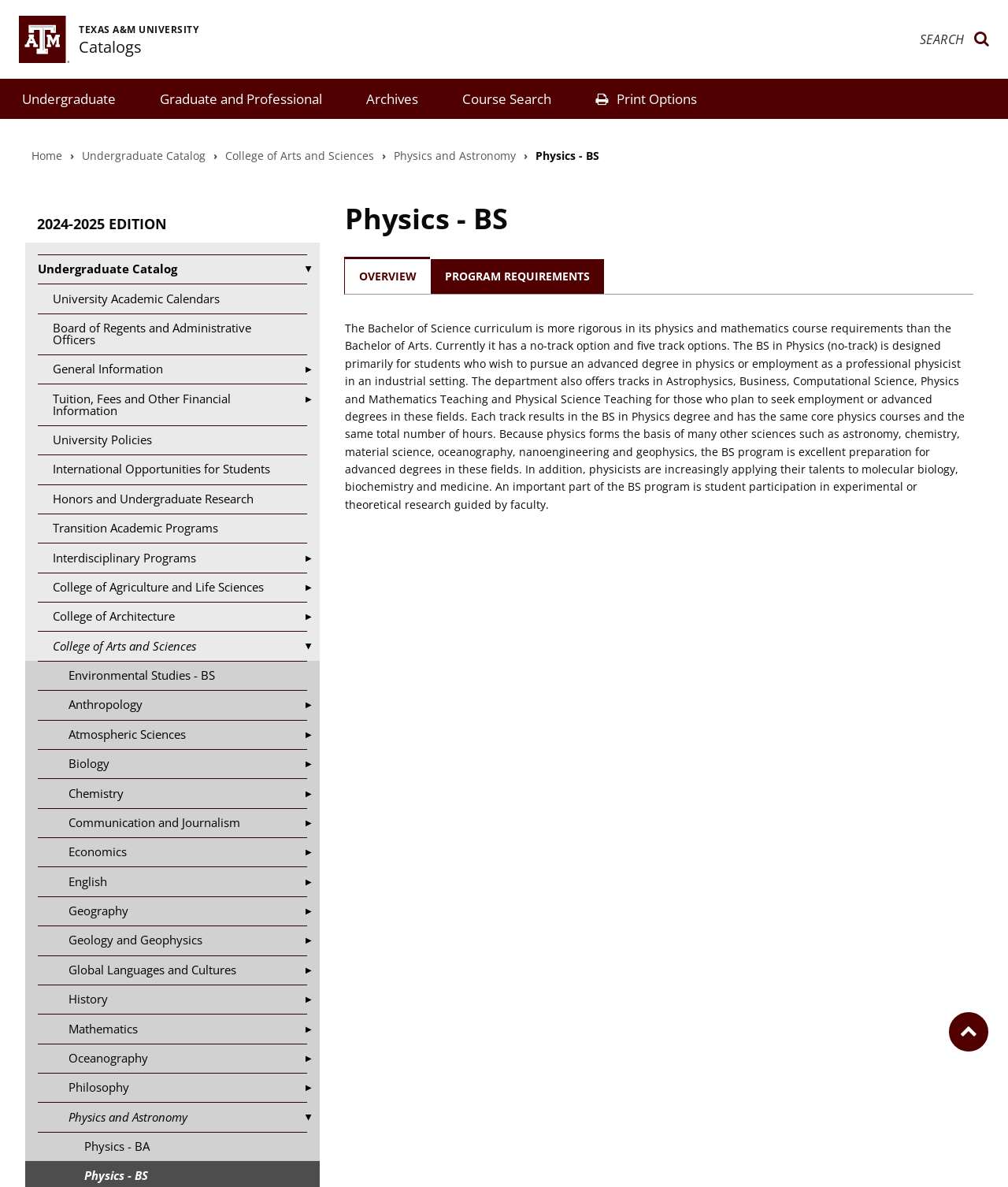Identify and provide the main heading of the webpage.

TEXAS A&M UNIVERSITY
Catalogs